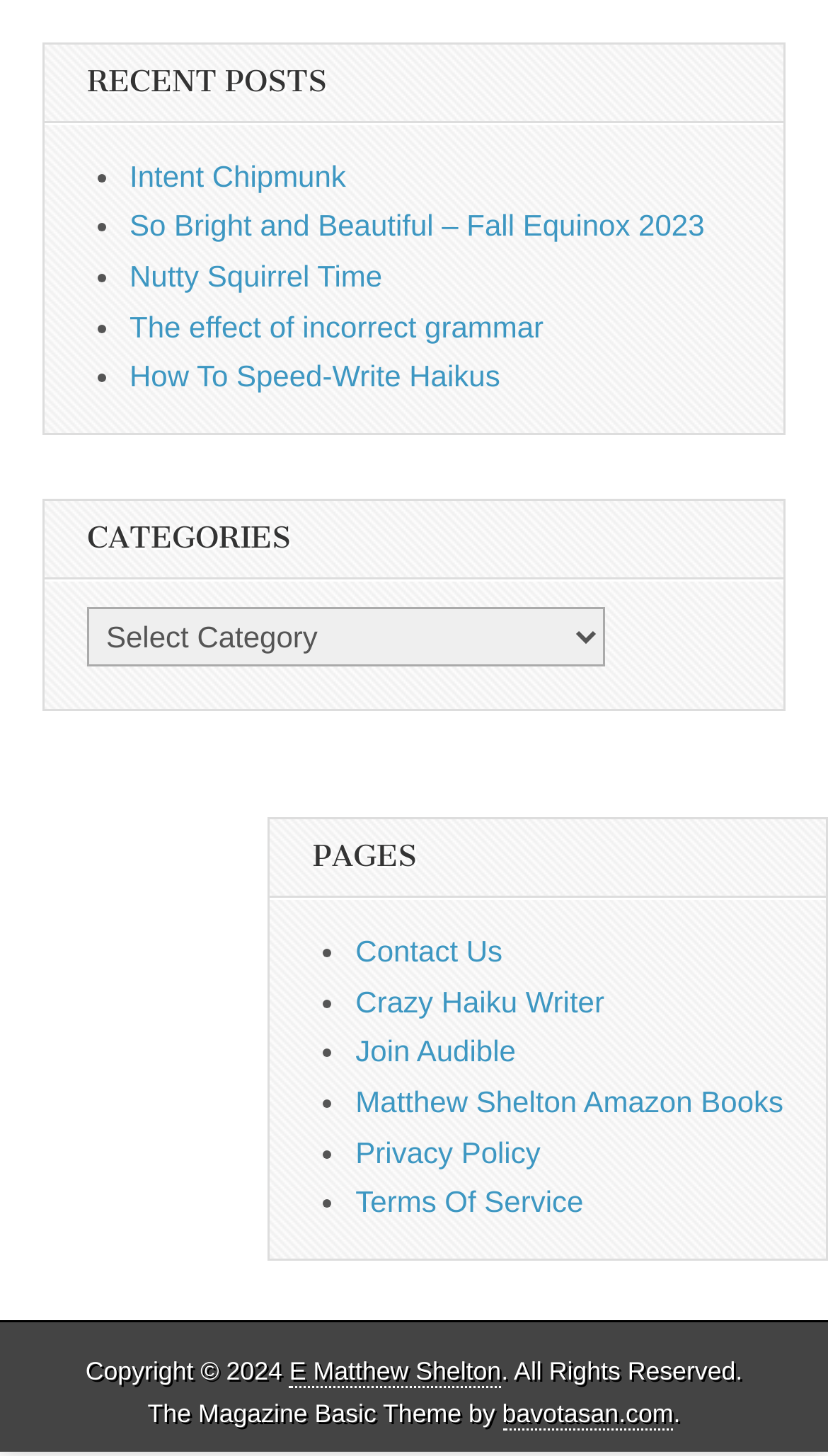Kindly determine the bounding box coordinates for the area that needs to be clicked to execute this instruction: "select a category".

[0.105, 0.417, 0.73, 0.458]